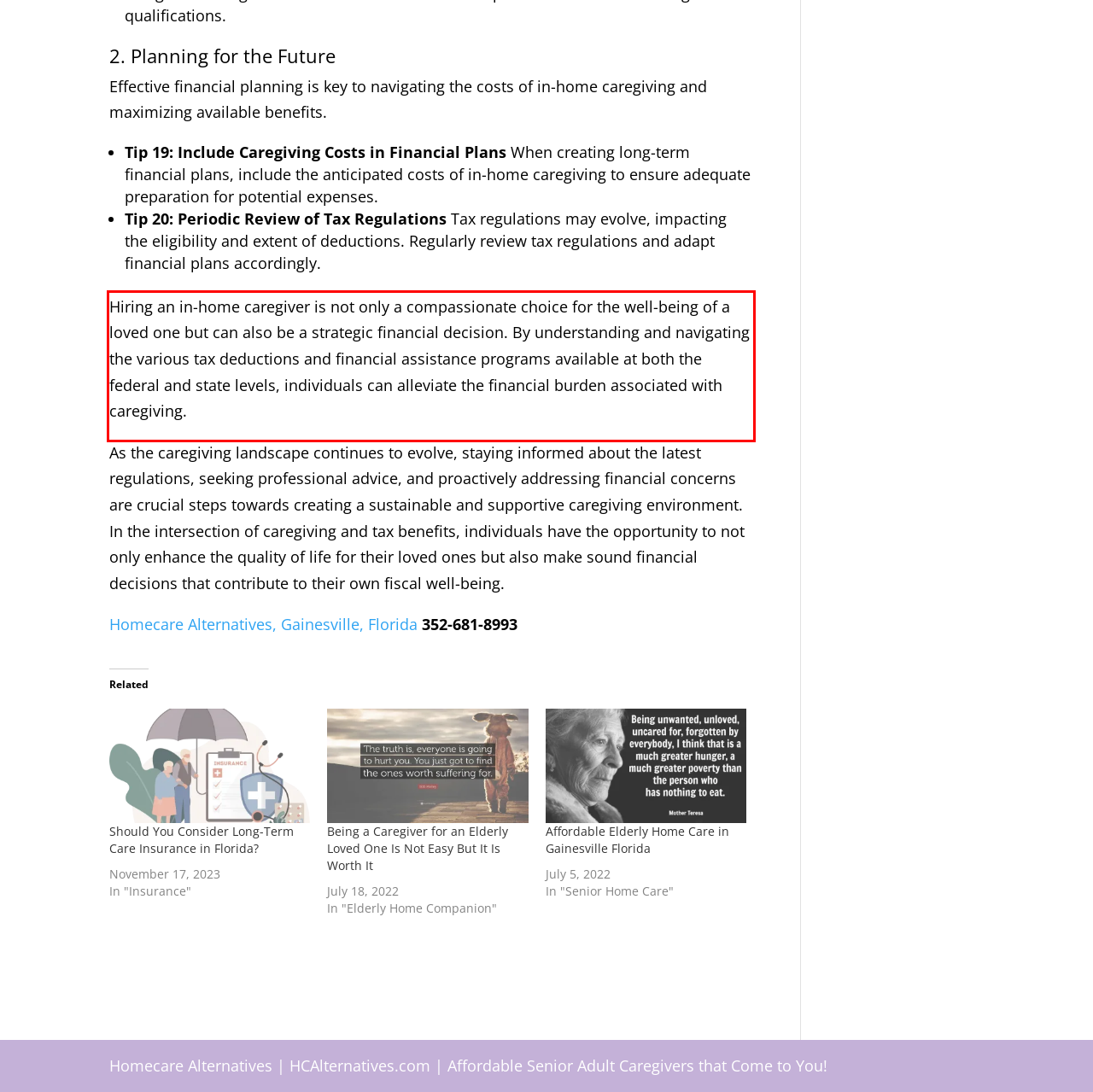Please extract the text content from the UI element enclosed by the red rectangle in the screenshot.

Hiring an in-home caregiver is not only a compassionate choice for the well-being of a loved one but can also be a strategic financial decision. By understanding and navigating the various tax deductions and financial assistance programs available at both the federal and state levels, individuals can alleviate the financial burden associated with caregiving.